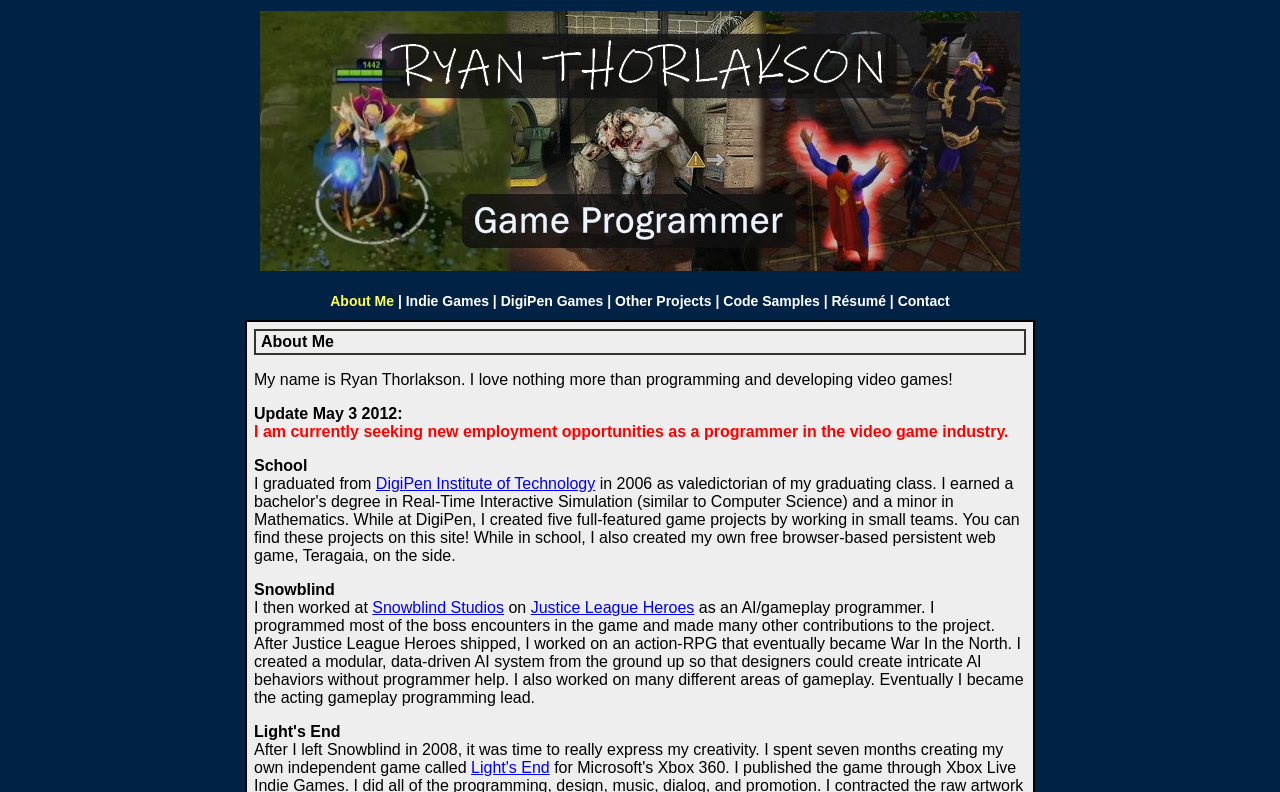Specify the bounding box coordinates of the region I need to click to perform the following instruction: "Check out DigiPen Games". The coordinates must be four float numbers in the range of 0 to 1, i.e., [left, top, right, bottom].

[0.391, 0.37, 0.471, 0.39]